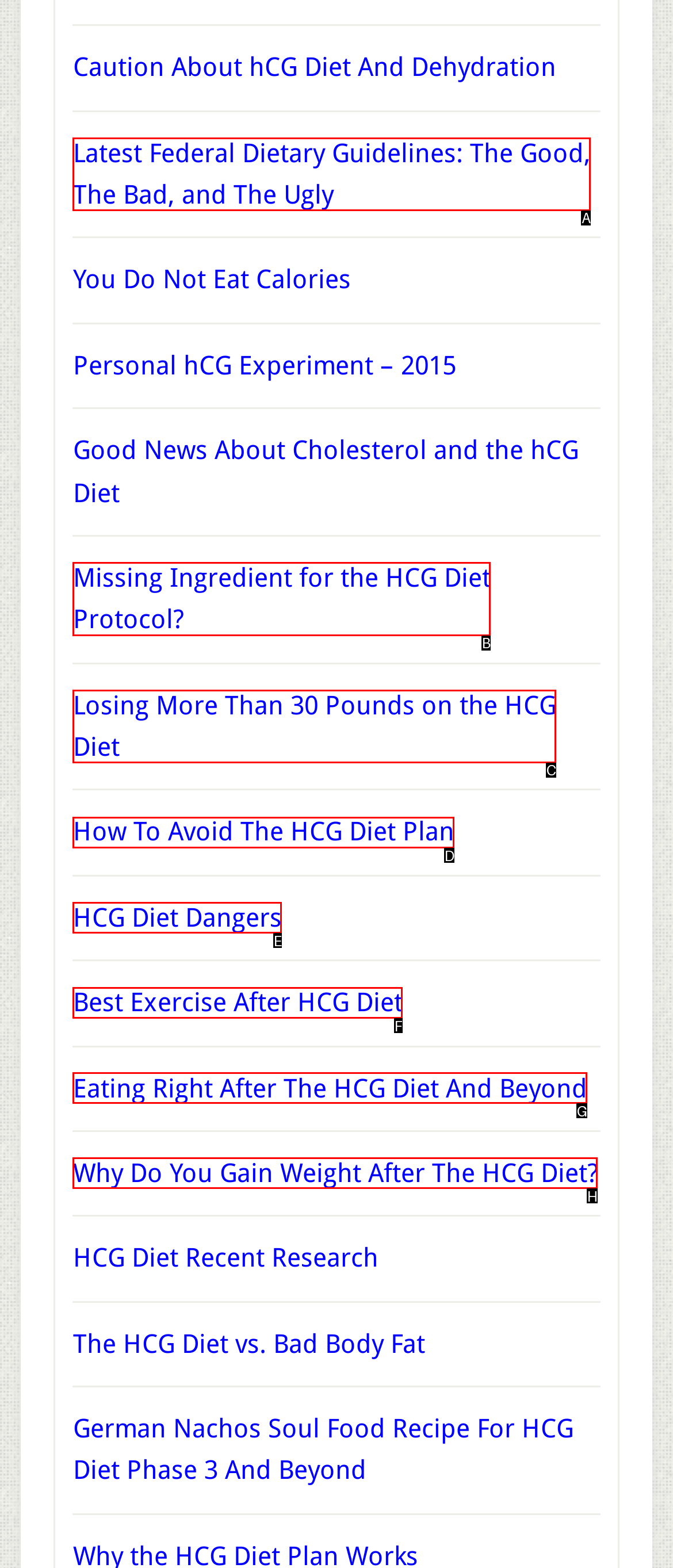Identify which lettered option completes the task: Find out how to avoid the hCG diet plan. Provide the letter of the correct choice.

D